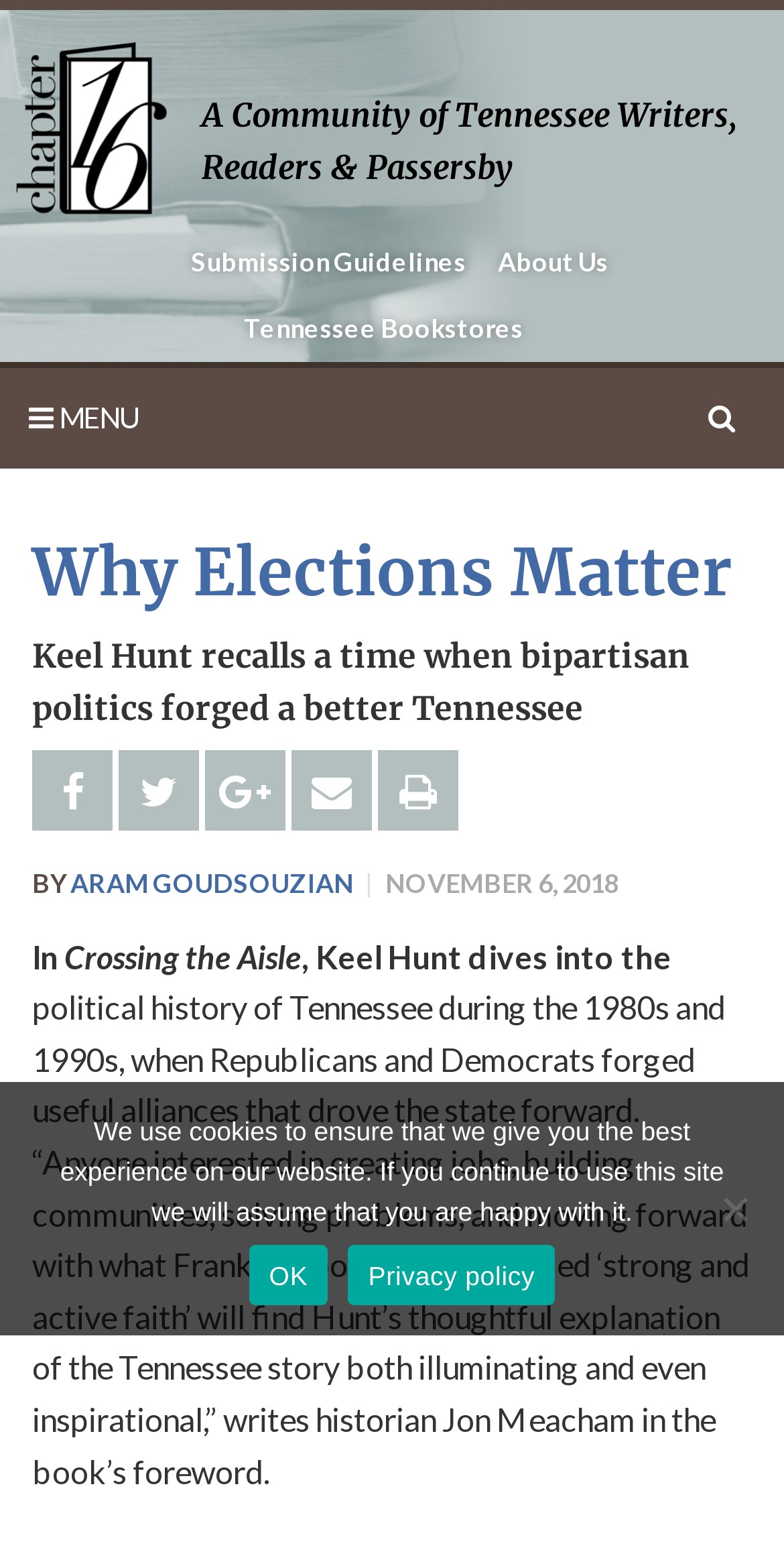What is the profession of the author of the latest article?
Identify the answer in the screenshot and reply with a single word or phrase.

Historian